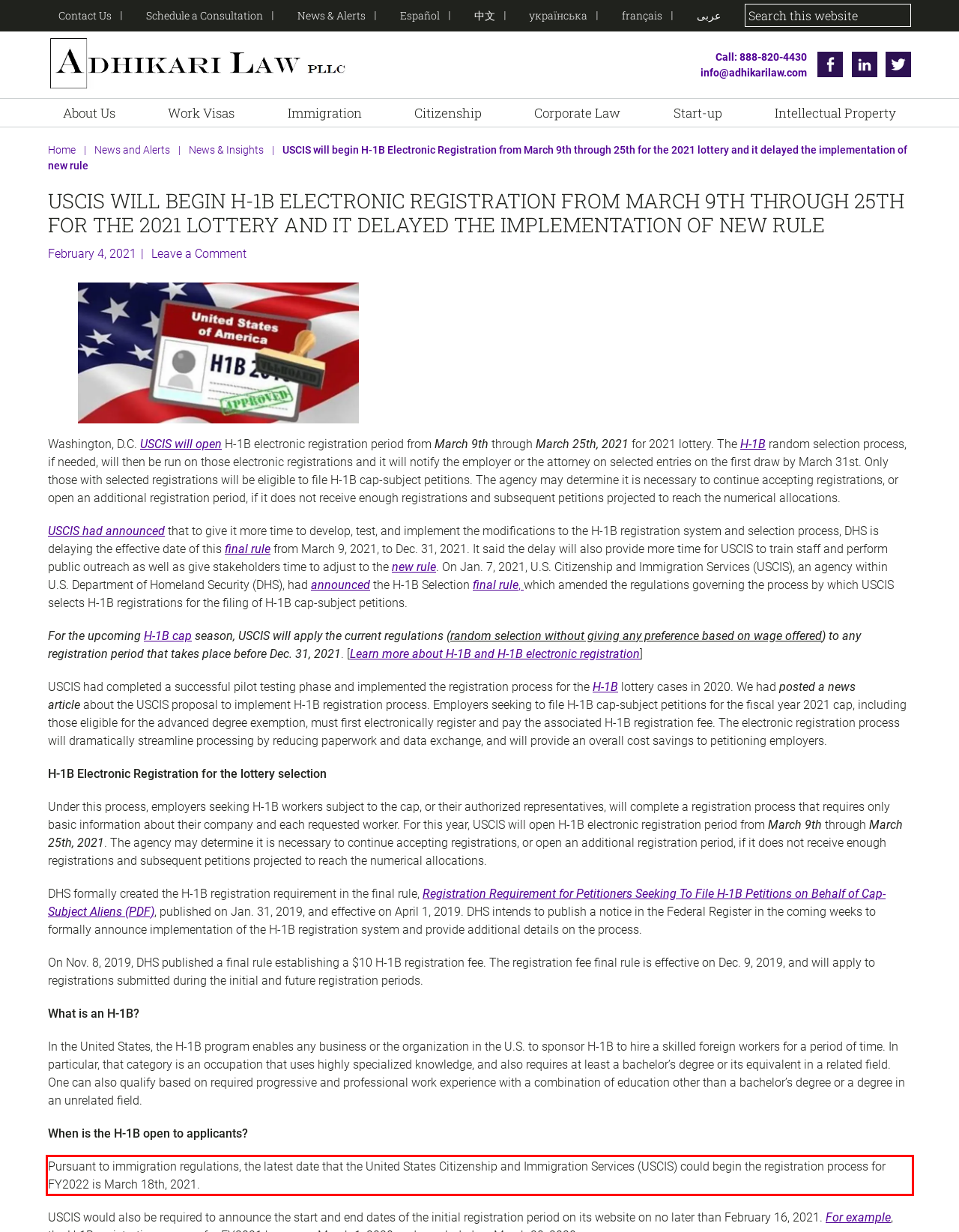Analyze the screenshot of the webpage and extract the text from the UI element that is inside the red bounding box.

Pursuant to immigration regulations, the latest date that the United States Citizenship and Immigration Services (USCIS) could begin the registration process for FY2022 is March 18th, 2021.